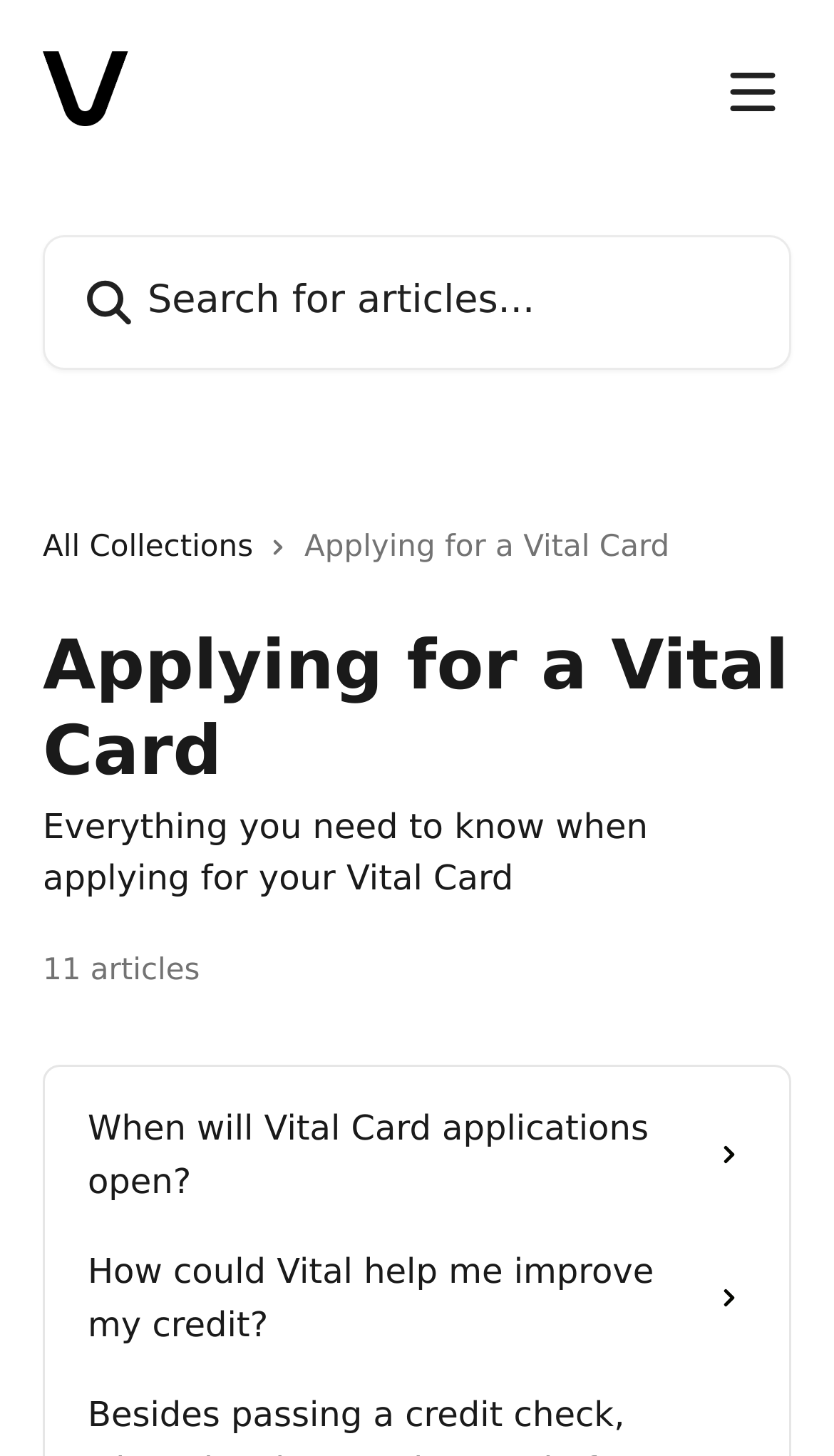What is the topic of the first article listed?
Deliver a detailed and extensive answer to the question.

The first article listed on the webpage has a link with the text 'When will Vital Card applications open?', indicating that the topic of the first article is related to the opening of Vital Card applications.